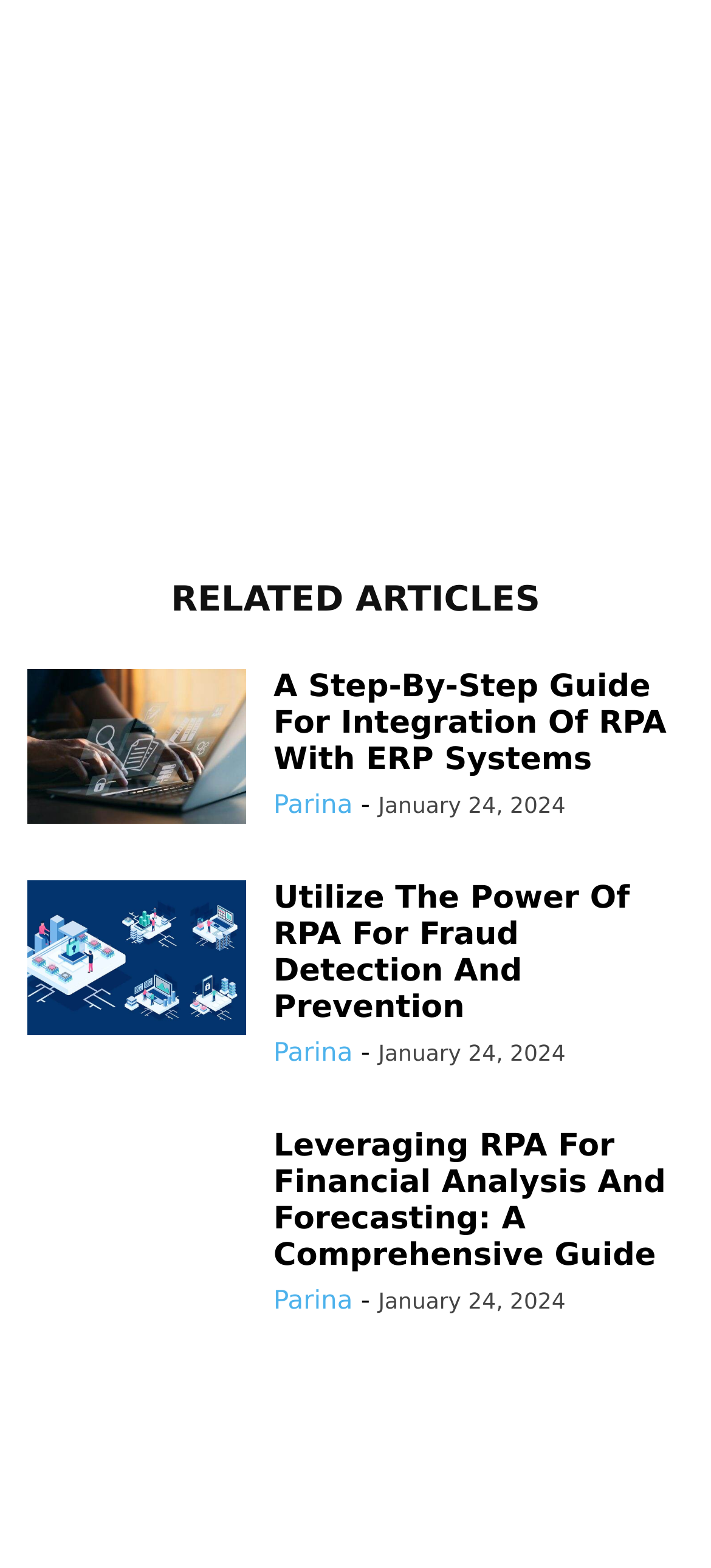Can you find the bounding box coordinates of the area I should click to execute the following instruction: "Click on the author's name"?

[0.385, 0.068, 0.488, 0.087]